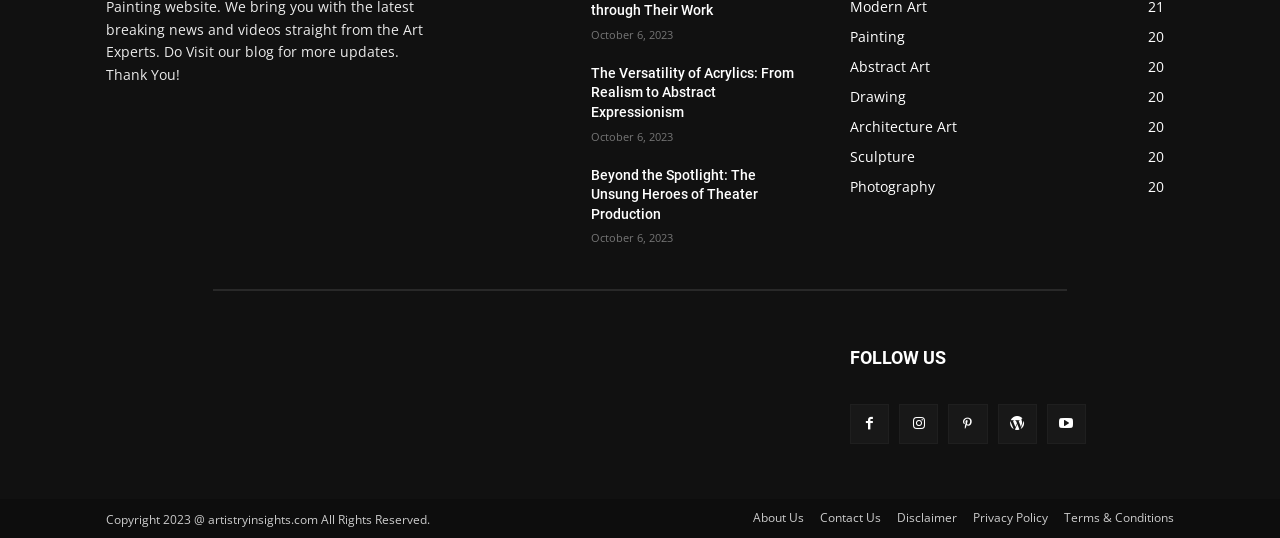Respond with a single word or phrase to the following question: What is the purpose of the 'FOLLOW US' section?

To follow the website on social media